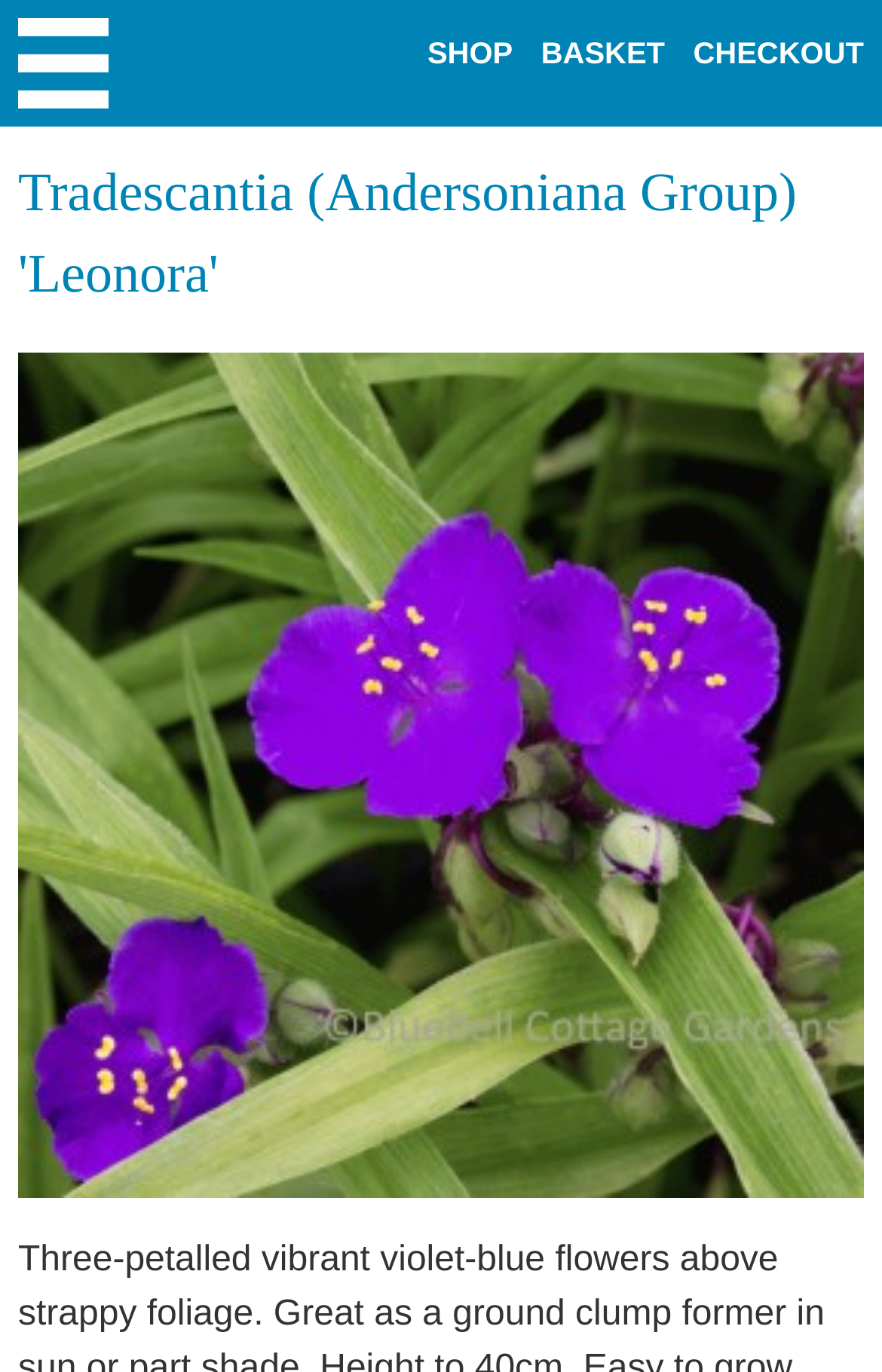Describe all the significant parts and information present on the webpage.

This webpage is about a specific type of plant, Tradescantia (Andersoniana Group) 'Leonora', also known as Spider lily 'Leonora'. At the top left corner, there is a menu link with an accompanying image, which is likely a navigation button. To the right of the menu, there are three links: 'SHOP', 'BASKET', and 'CHECKOUT', which are likely related to online shopping.

Below the navigation links, there is a heading that displays the full name of the plant, Tradescantia (Andersoniana Group) 'Leonora'. Below the heading, there is a large image that takes up most of the page, showcasing the plant. The image is likely a high-quality photo of the plant, highlighting its vibrant violet-blue flowers and strappy foliage.

The meta description provides a brief summary of the plant's appearance, mentioning its three-petalled vibrant violet-blue flowers and its ability to form a ground clump in sun or part shade.